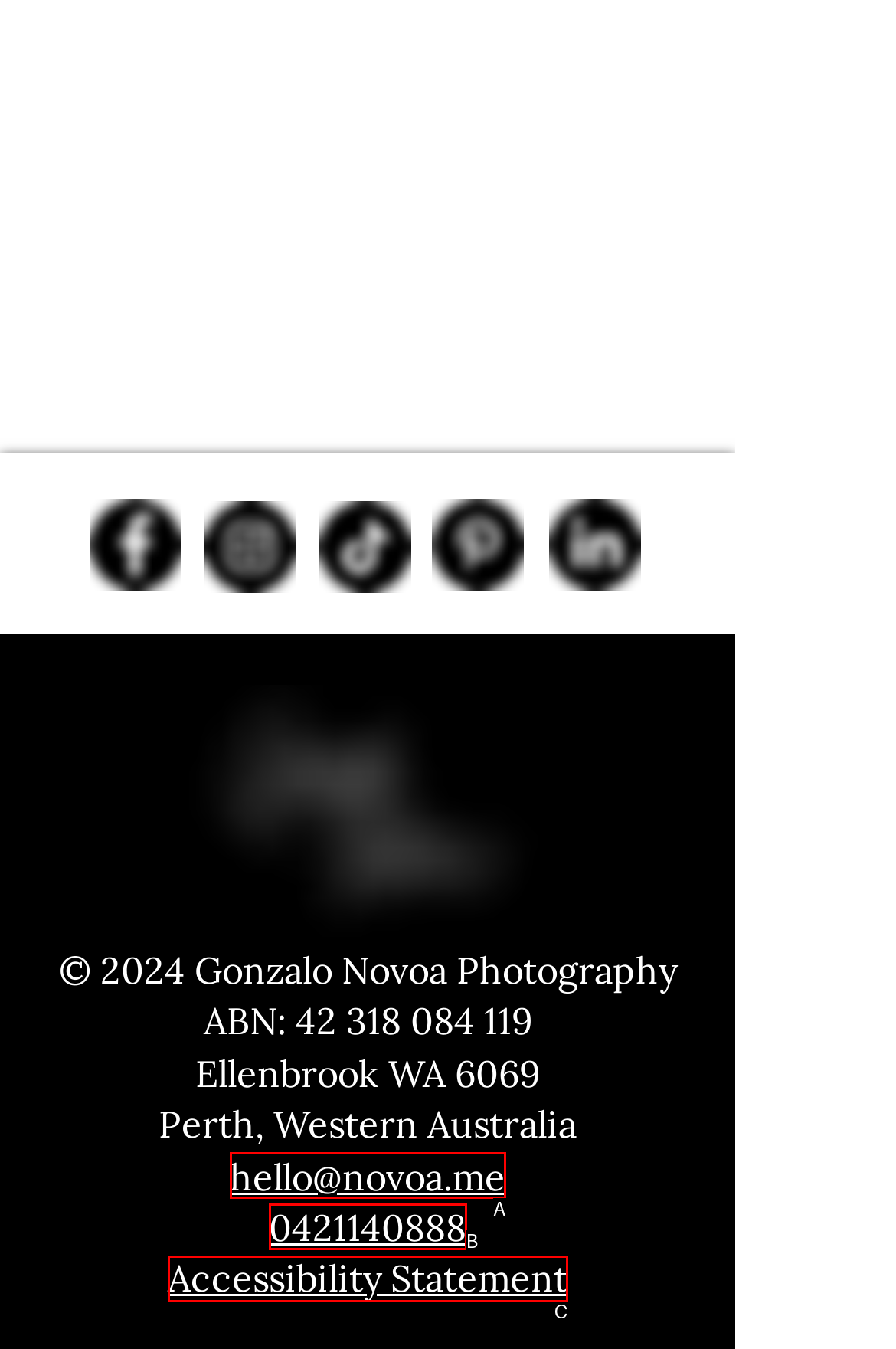Using the element description: hello@novoa.me, select the HTML element that matches best. Answer with the letter of your choice.

A